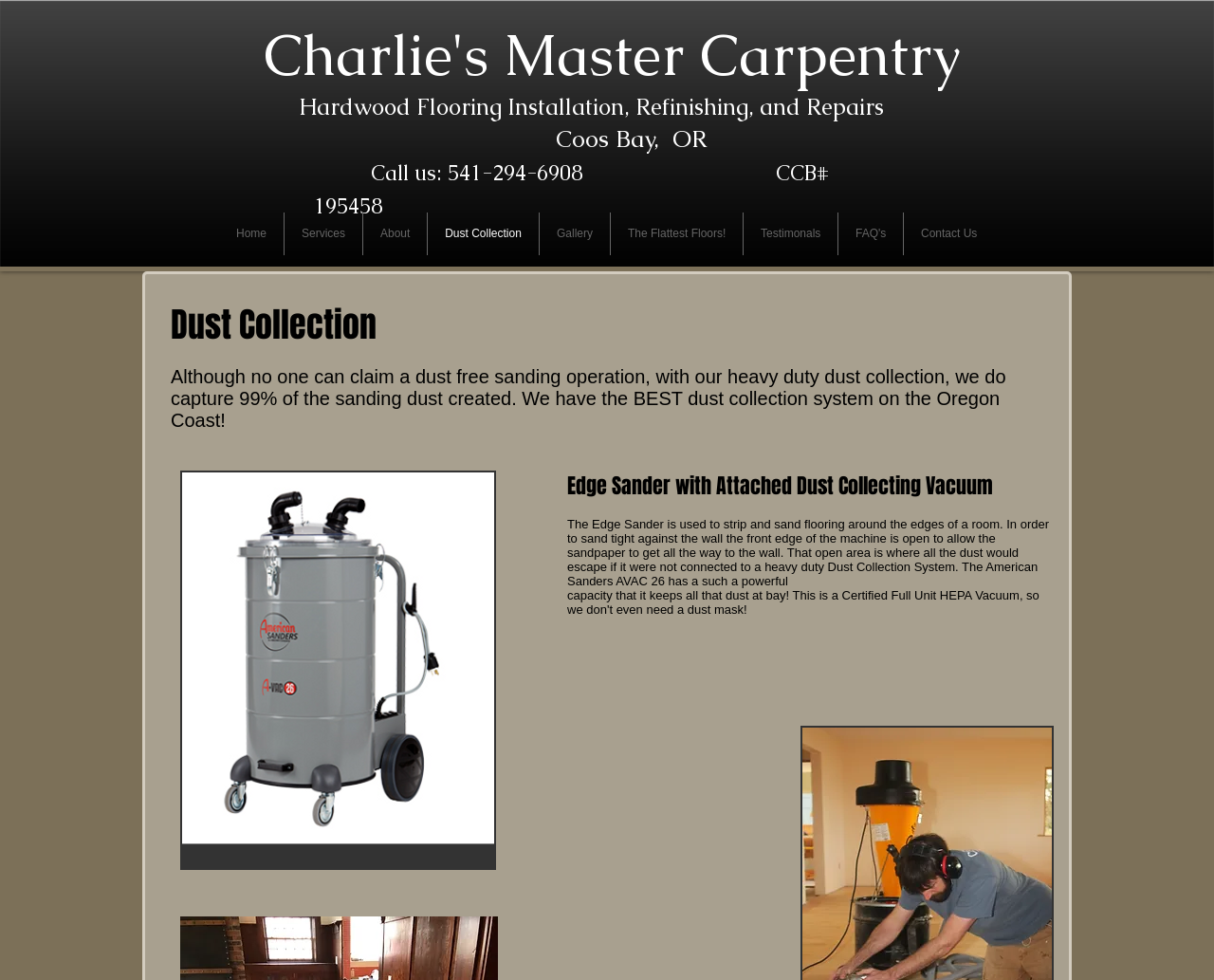Please identify the primary heading on the webpage and return its text.

Charlie's Master Carpentry